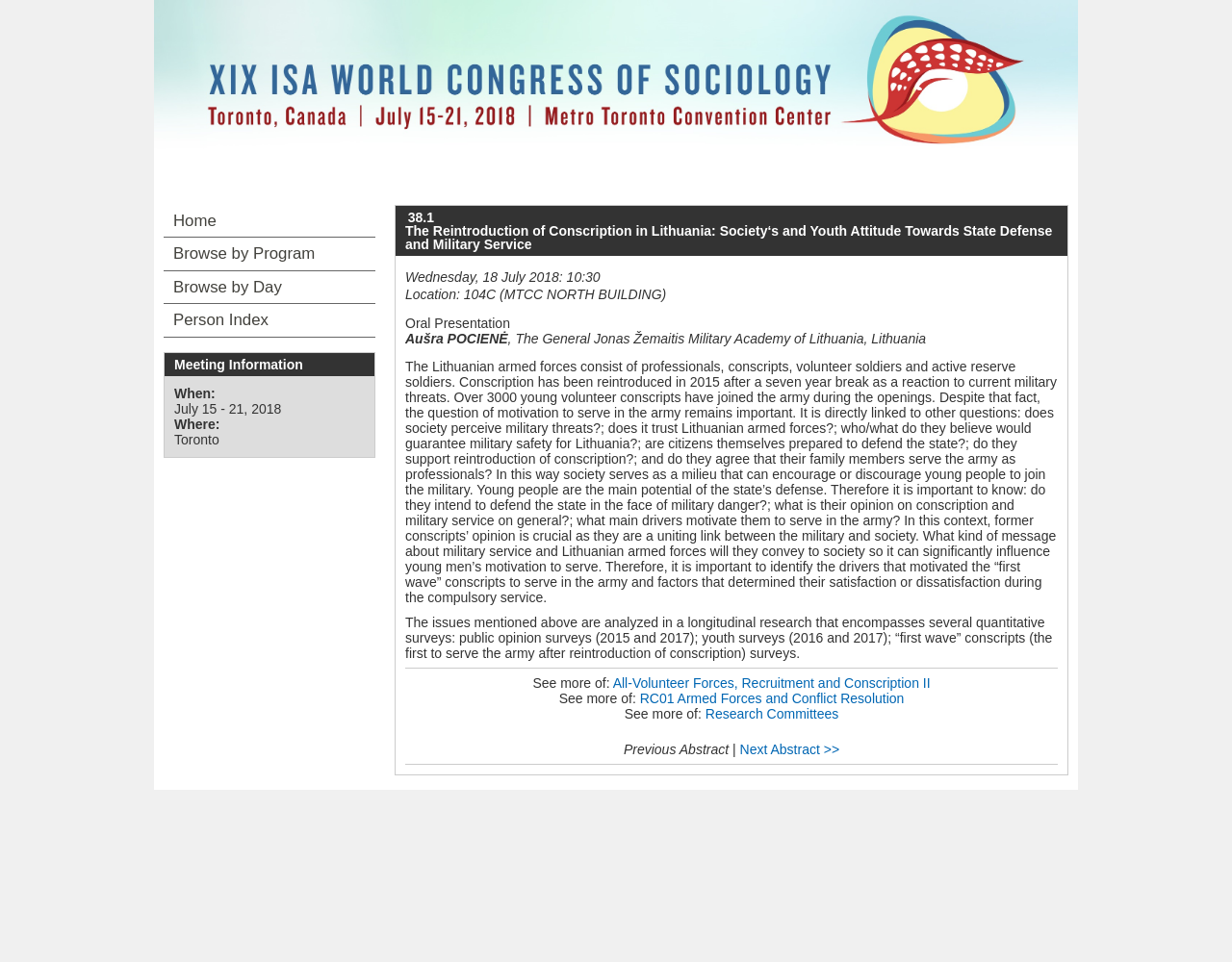What is the name of the author? Examine the screenshot and reply using just one word or a brief phrase.

Aušra POCIENĖ